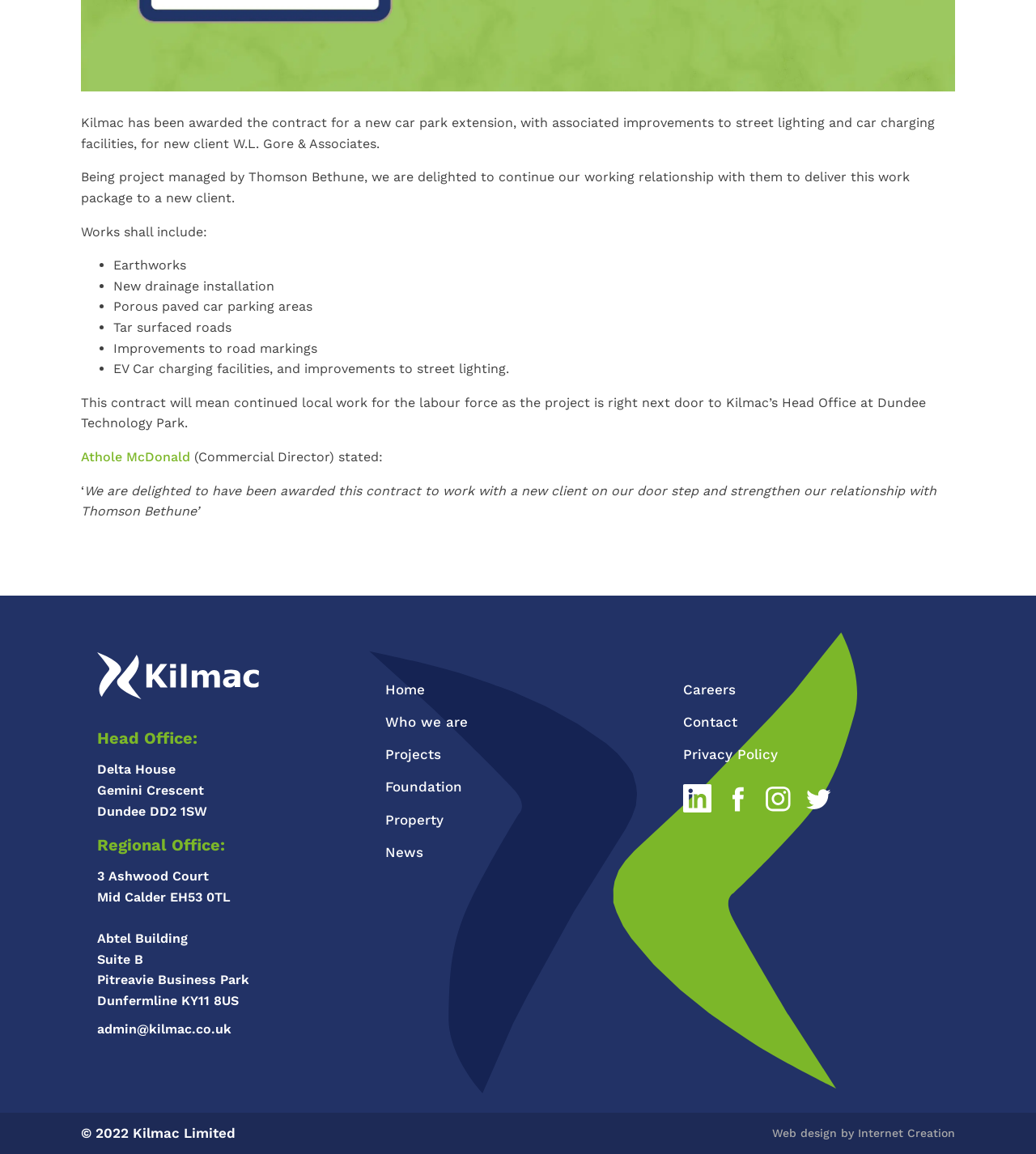Refer to the element description Who we are and identify the corresponding bounding box in the screenshot. Format the coordinates as (top-left x, top-left y, bottom-right x, bottom-right y) with values in the range of 0 to 1.

[0.372, 0.616, 0.452, 0.635]